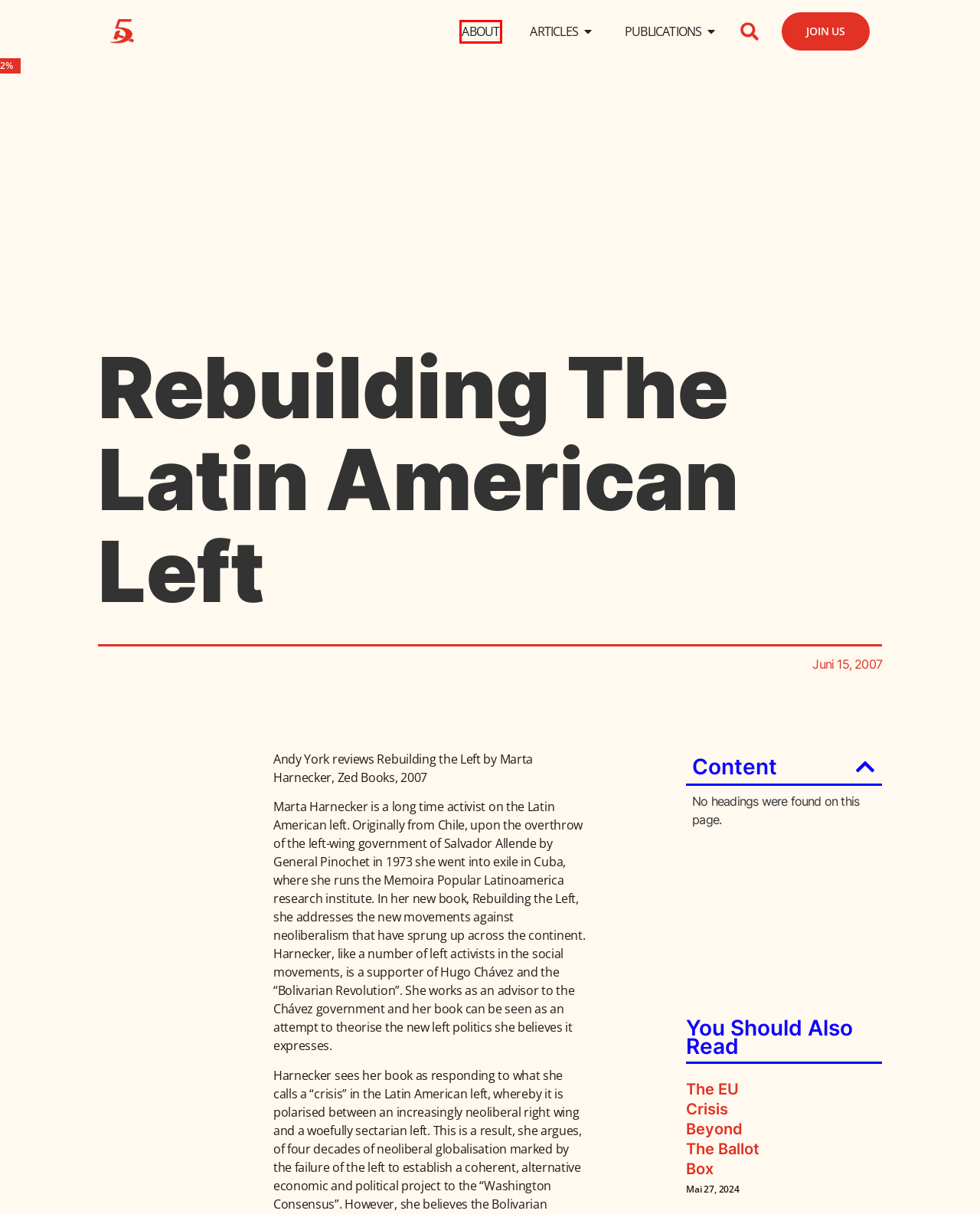Using the screenshot of a webpage with a red bounding box, pick the webpage description that most accurately represents the new webpage after the element inside the red box is clicked. Here are the candidates:
A. US Pro-Gaza Movements under Attack – League for the Fifth International
B. The Second General Strike in Argentina in 2024 – League for the Fifth International
C. About Us – League for the Fifth International
D. 2024 European Union elections – League for the Fifth International
E. The EU crisis beyond the ballot box – League for the Fifth International
F. The Gaza Solidarity Movement in the USA – League for the Fifth International
G. Juni 15, 2007 – League for the Fifth International
H. Join Us – League for the Fifth International

C